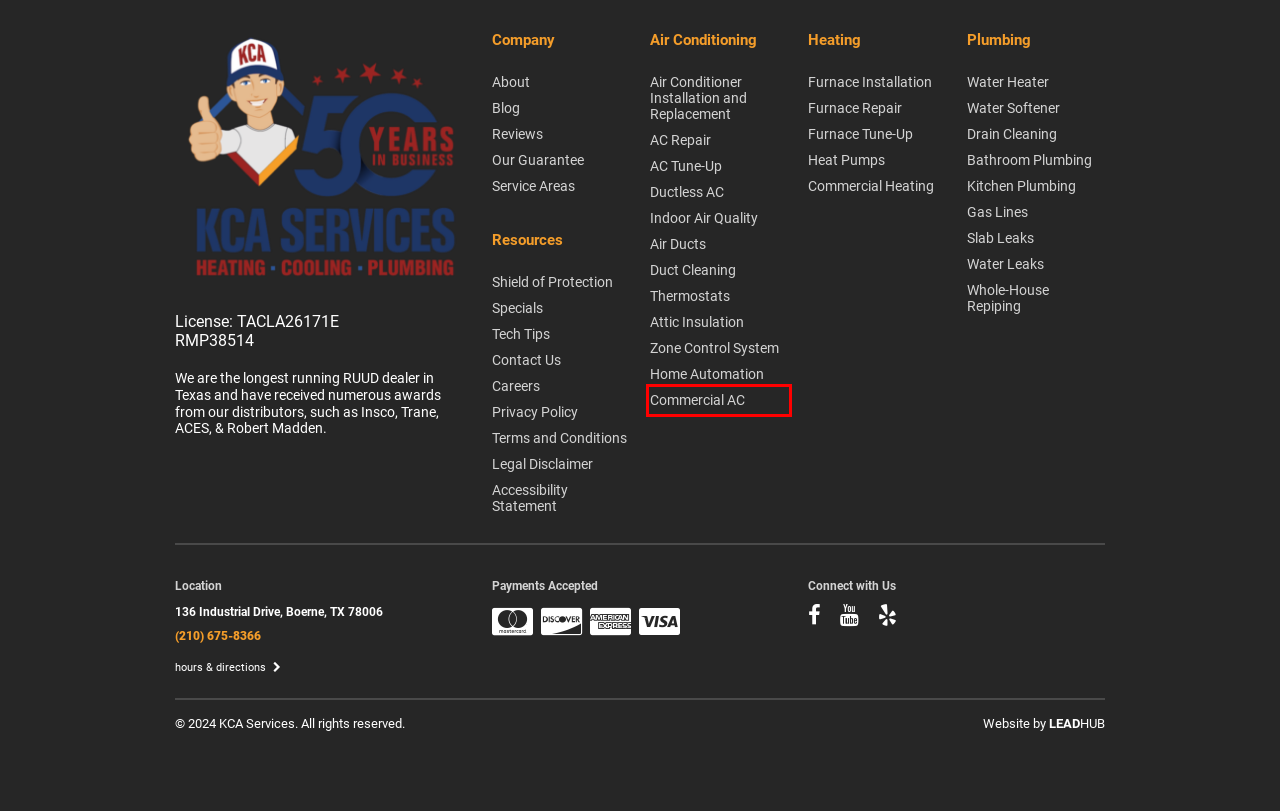You are looking at a webpage screenshot with a red bounding box around an element. Pick the description that best matches the new webpage after interacting with the element in the red bounding box. The possible descriptions are:
A. Website Terms and Conditions of Use - KCA Services
B. Privacy Policy - KCA Services
C. Commercial AC Services in Boerne - KCA Services
D. Blog - KCA Services
E. Attic Insulation Services in Boerne, TX - KCA Services
F. Commercial Heating Services in Boerne - KCA Services
G. Thermostat Services in Boerne, TX - KCA Services
H. Heat Pump Services in Boerne, TX - KCA Services

C